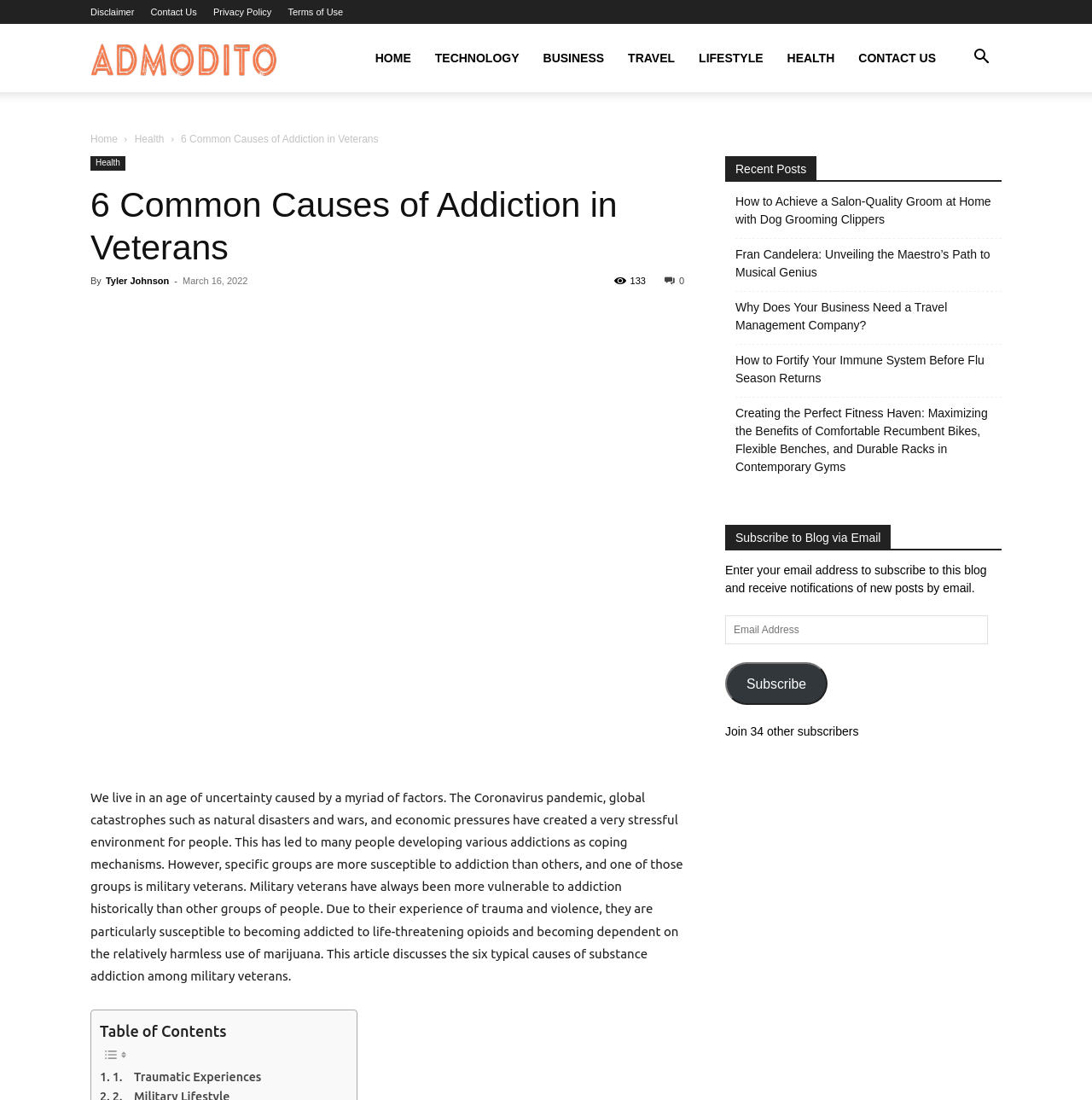Find and indicate the bounding box coordinates of the region you should select to follow the given instruction: "View recent posts".

[0.664, 0.142, 0.917, 0.165]